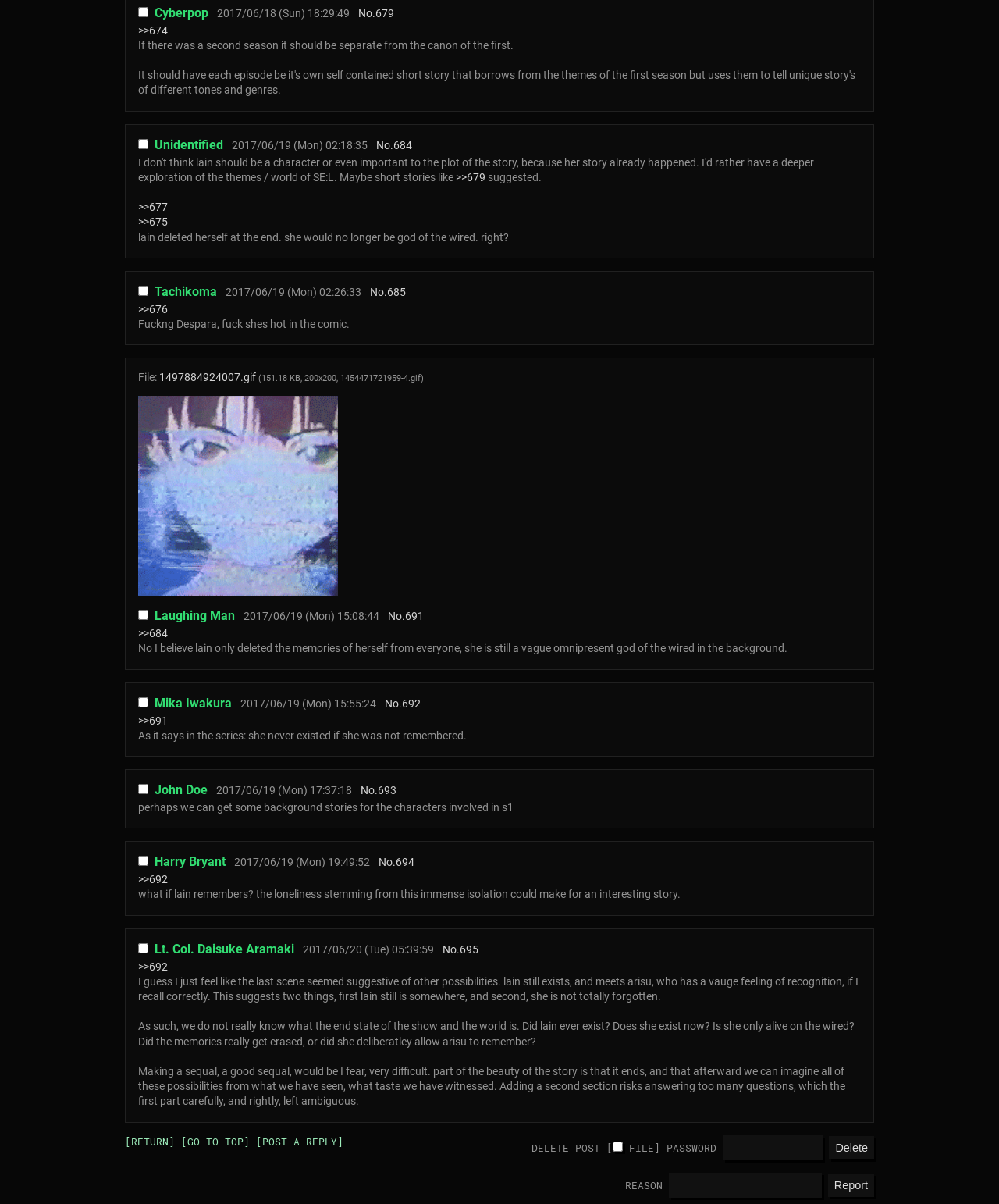Find the bounding box coordinates of the clickable element required to execute the following instruction: "Click the '>>684' link". Provide the coordinates as four float numbers between 0 and 1, i.e., [left, top, right, bottom].

[0.138, 0.142, 0.168, 0.153]